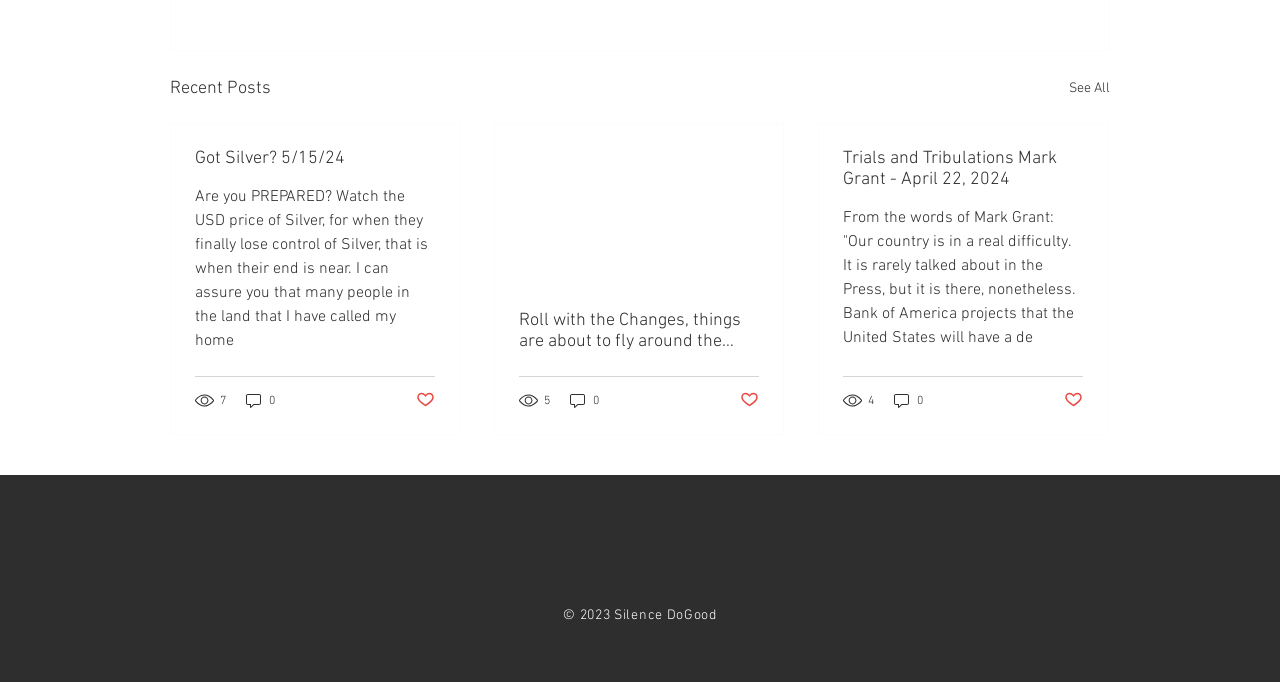Answer this question in one word or a short phrase: What is the title of the first article?

Got Silver?